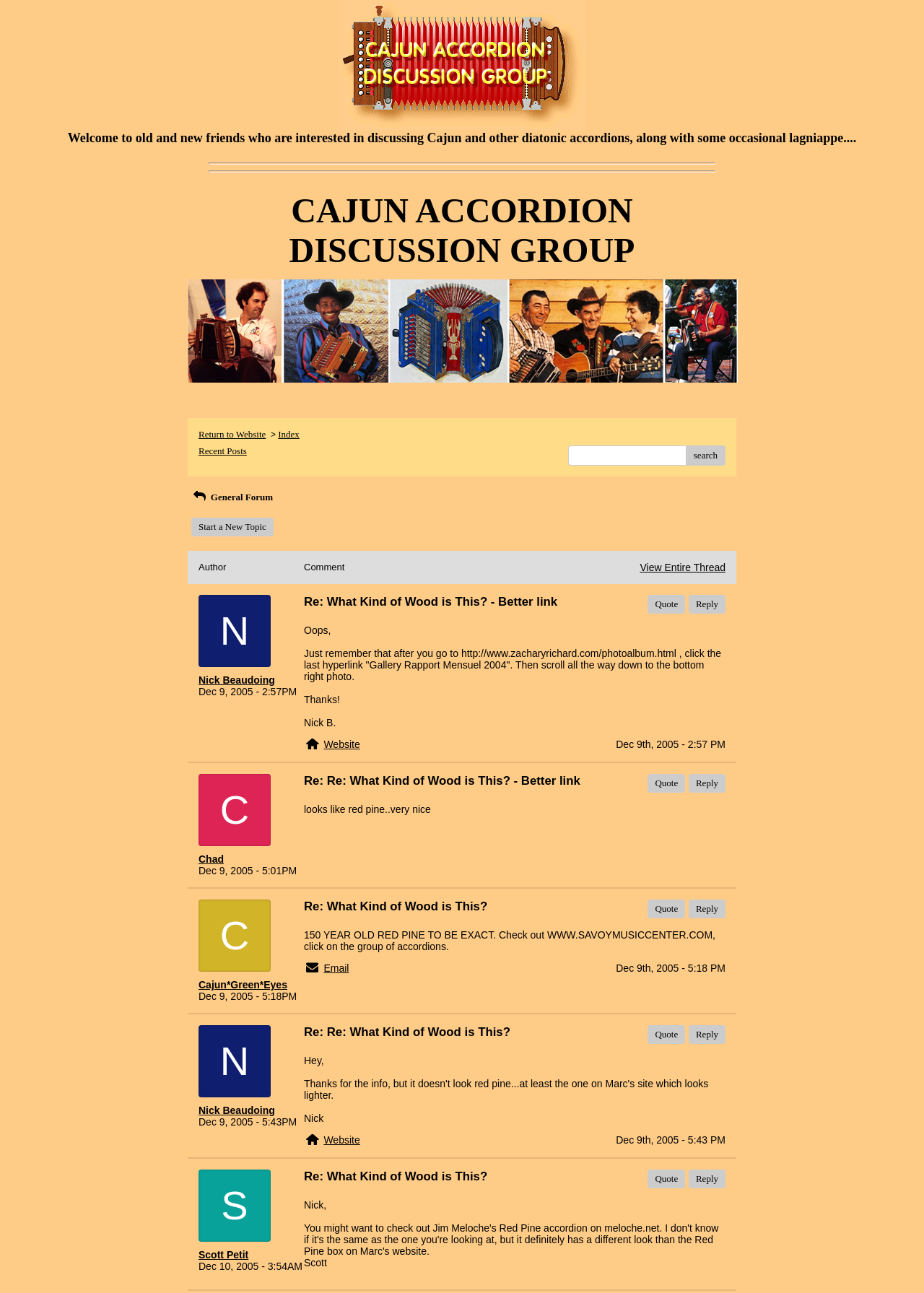What can be done with the 'Search' button?
Refer to the image and offer an in-depth and detailed answer to the question.

The 'Search' button is likely used to search for specific keywords or phrases within the forum or discussion group. This would allow users to quickly find relevant posts or threads related to their search query.